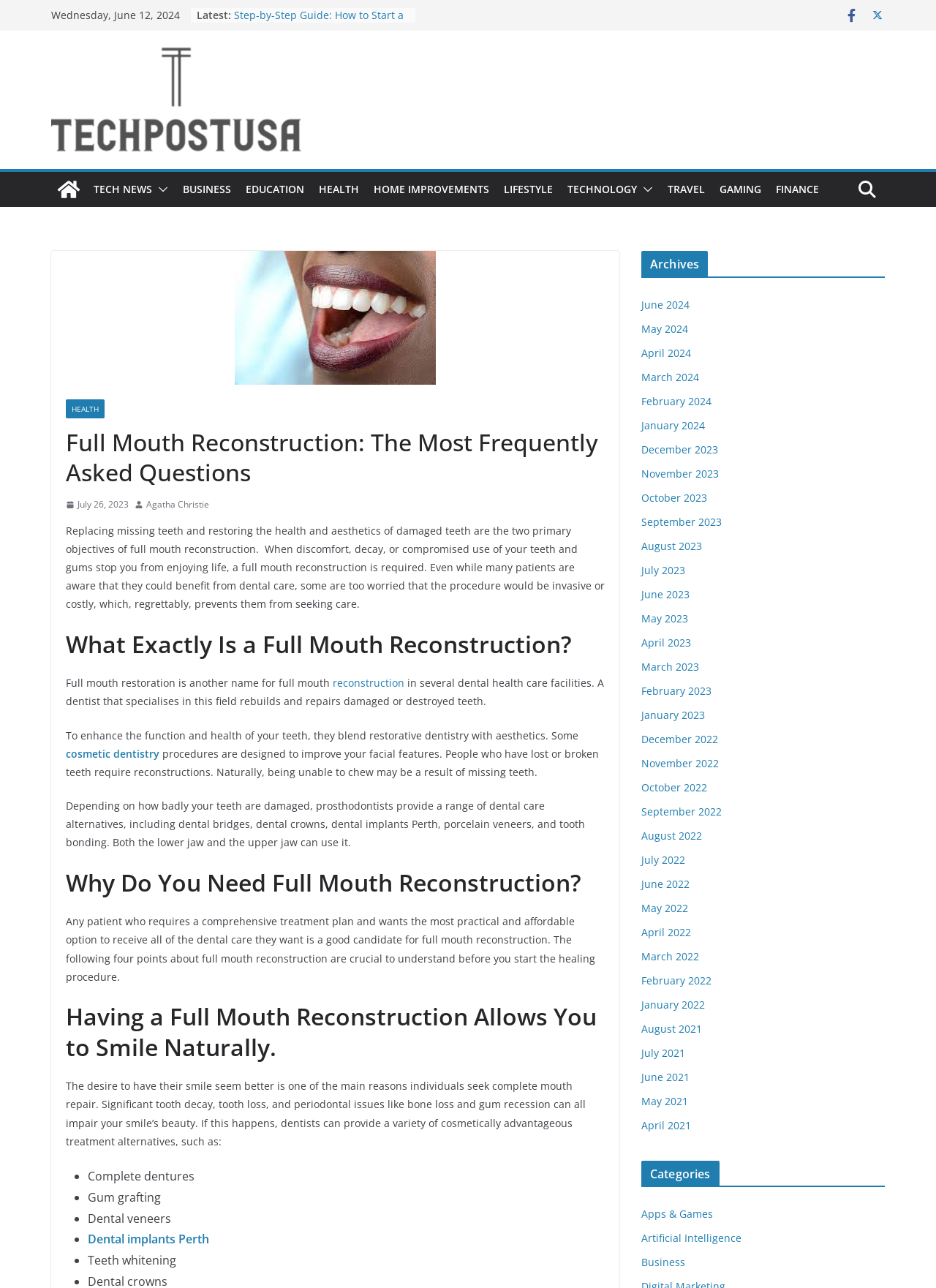Please identify the bounding box coordinates of the clickable region that I should interact with to perform the following instruction: "Read the article about 'Full Mouth Reconstruction'". The coordinates should be expressed as four float numbers between 0 and 1, i.e., [left, top, right, bottom].

[0.07, 0.332, 0.646, 0.379]